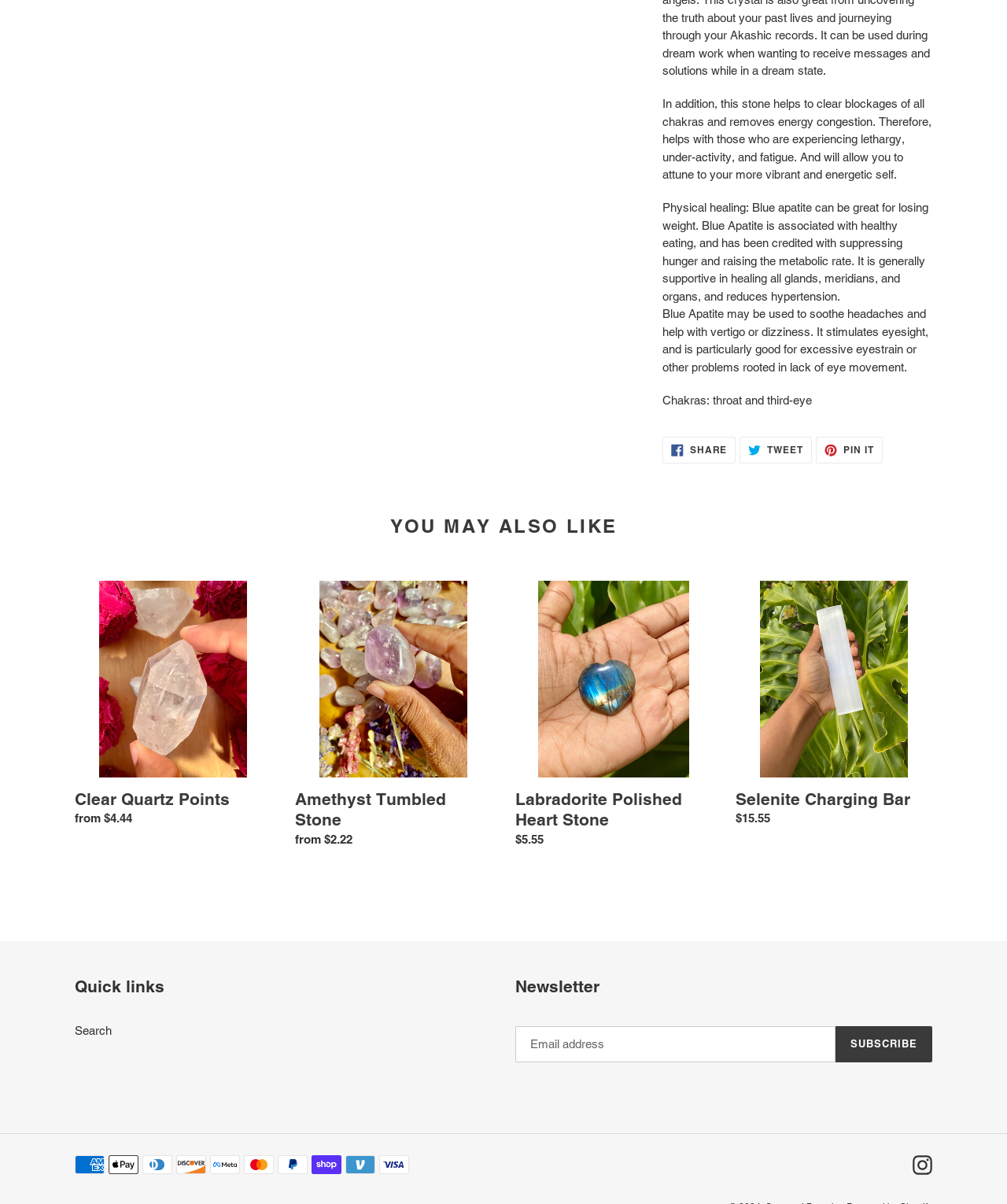Extract the bounding box coordinates for the UI element described by the text: "Share Share on Facebook". The coordinates should be in the form of [left, top, right, bottom] with values between 0 and 1.

[0.658, 0.363, 0.731, 0.385]